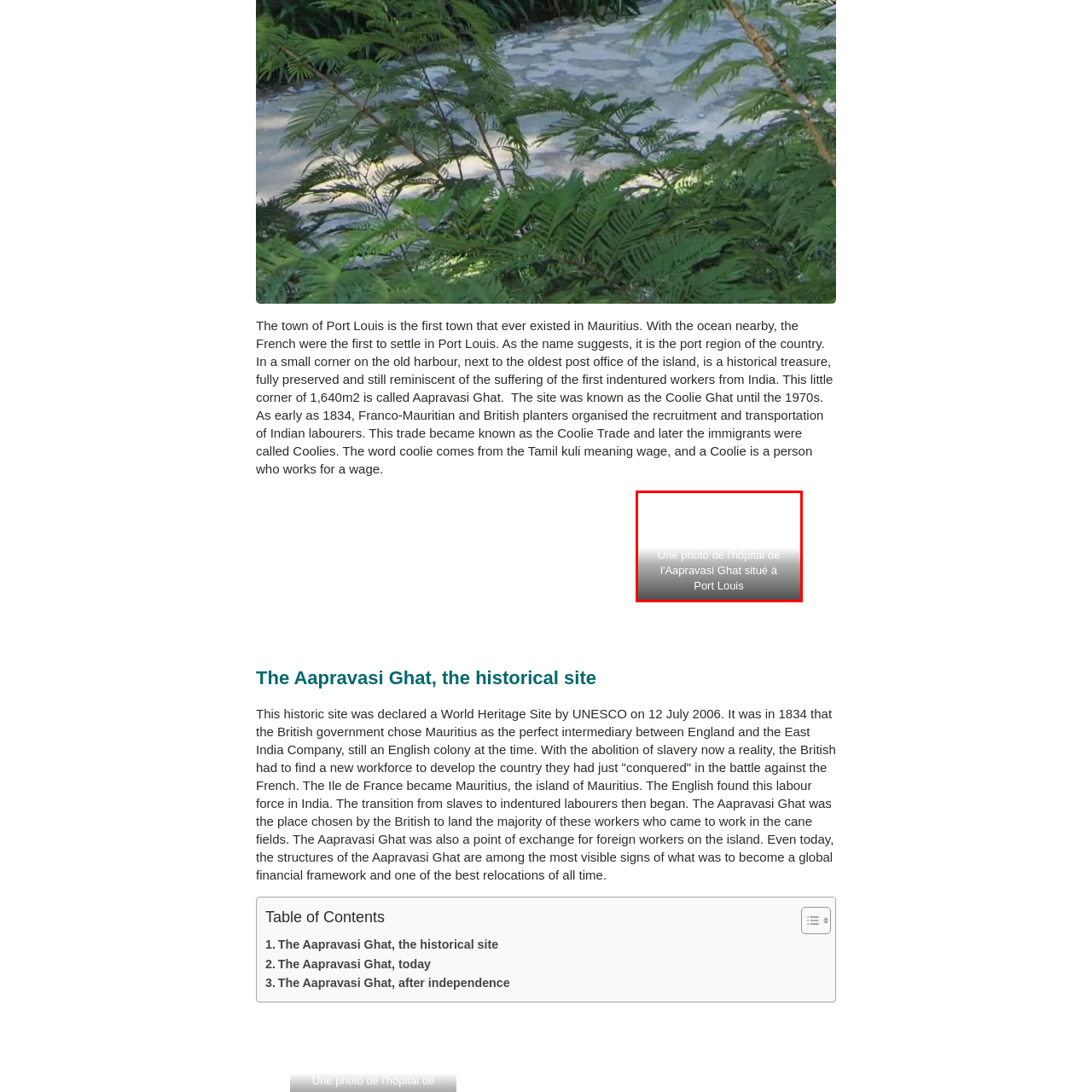Observe the image inside the red bounding box and answer briefly using a single word or phrase: What is the significance of Aapravasi Ghat?

UNESCO World Heritage Site